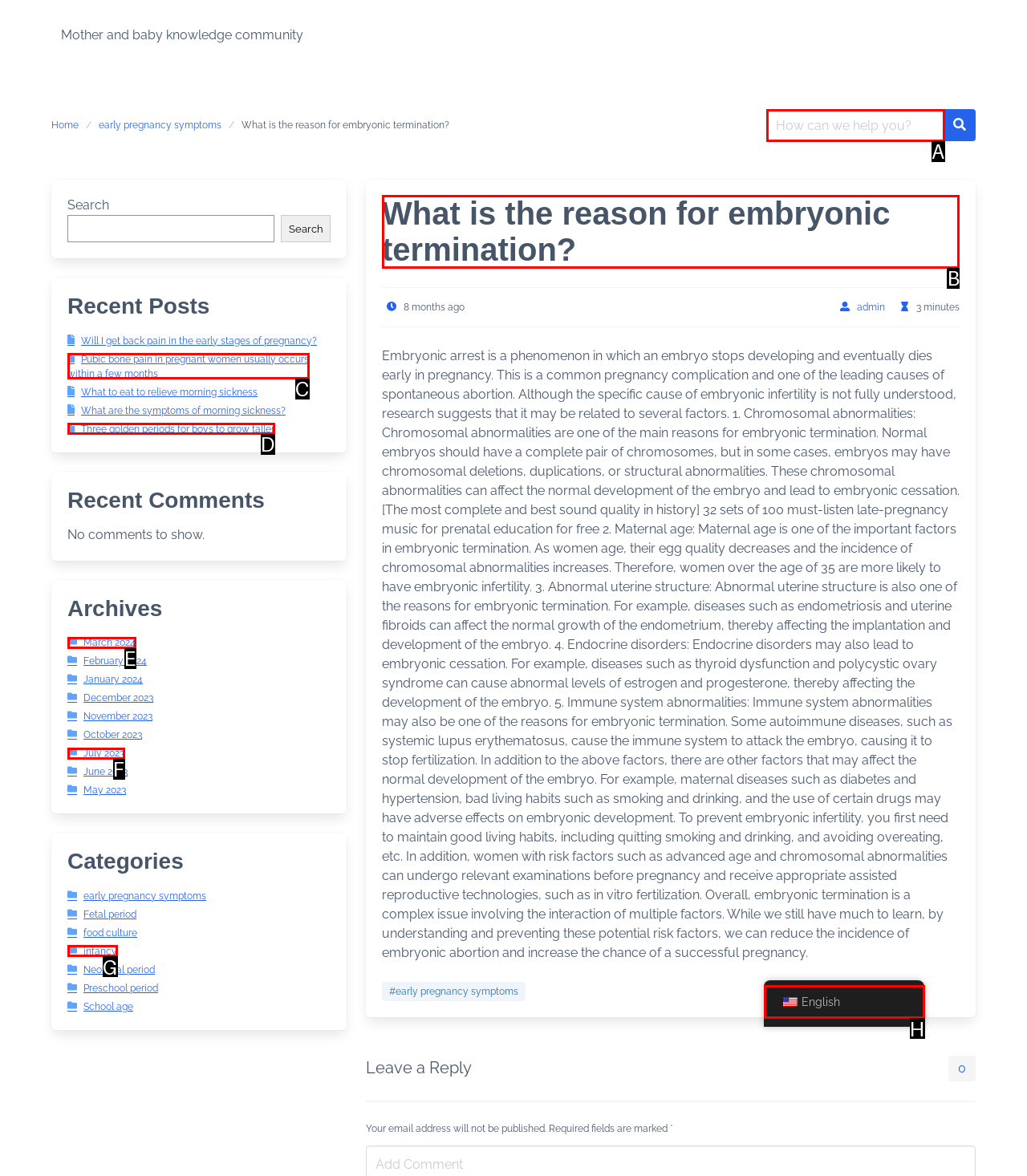Identify the letter of the UI element you should interact with to perform the task: Read the recent post about embryonic termination
Reply with the appropriate letter of the option.

B